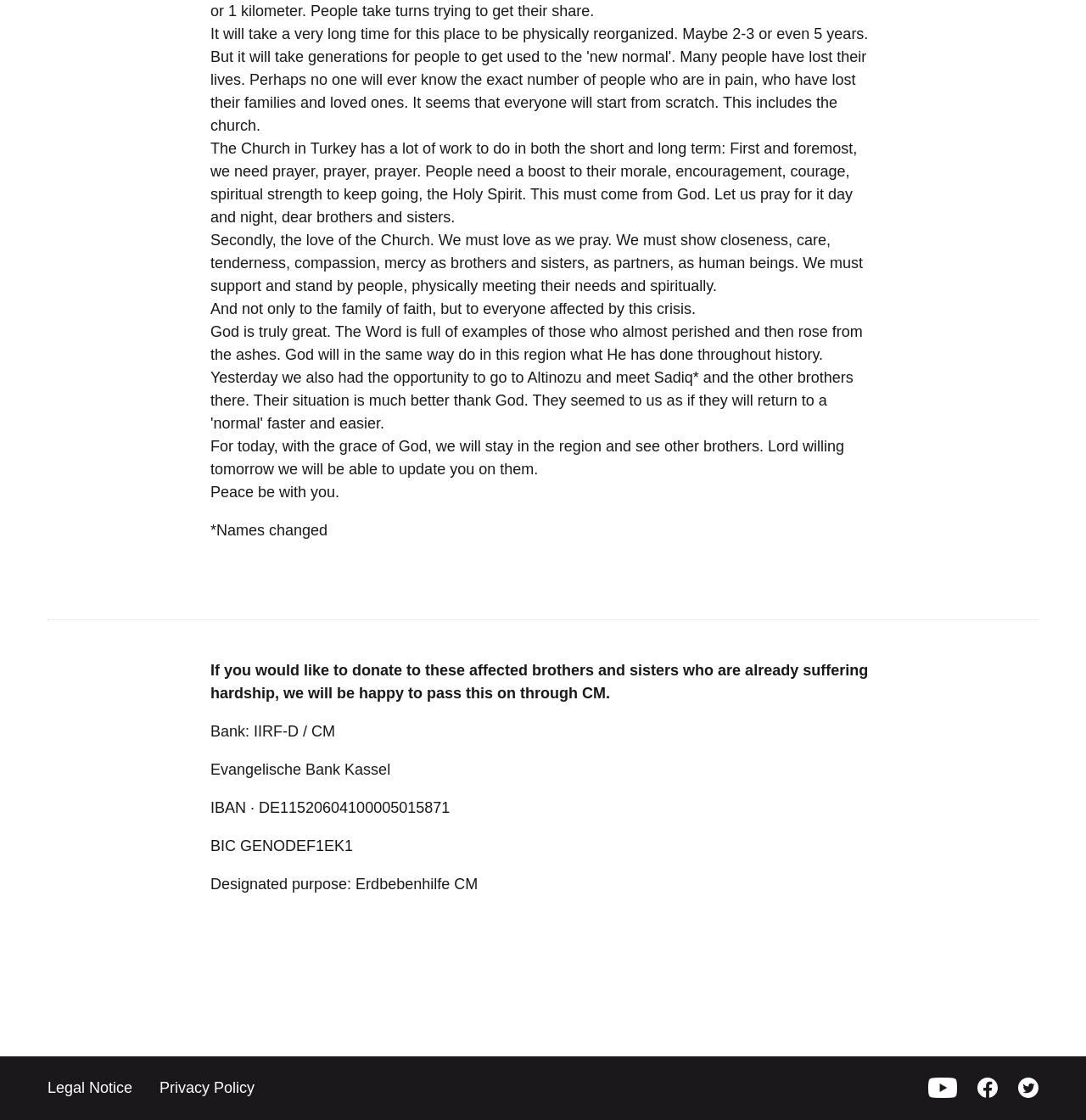Using the webpage screenshot, locate the HTML element that fits the following description and provide its bounding box: "Legal Notice".

[0.044, 0.961, 0.122, 0.982]